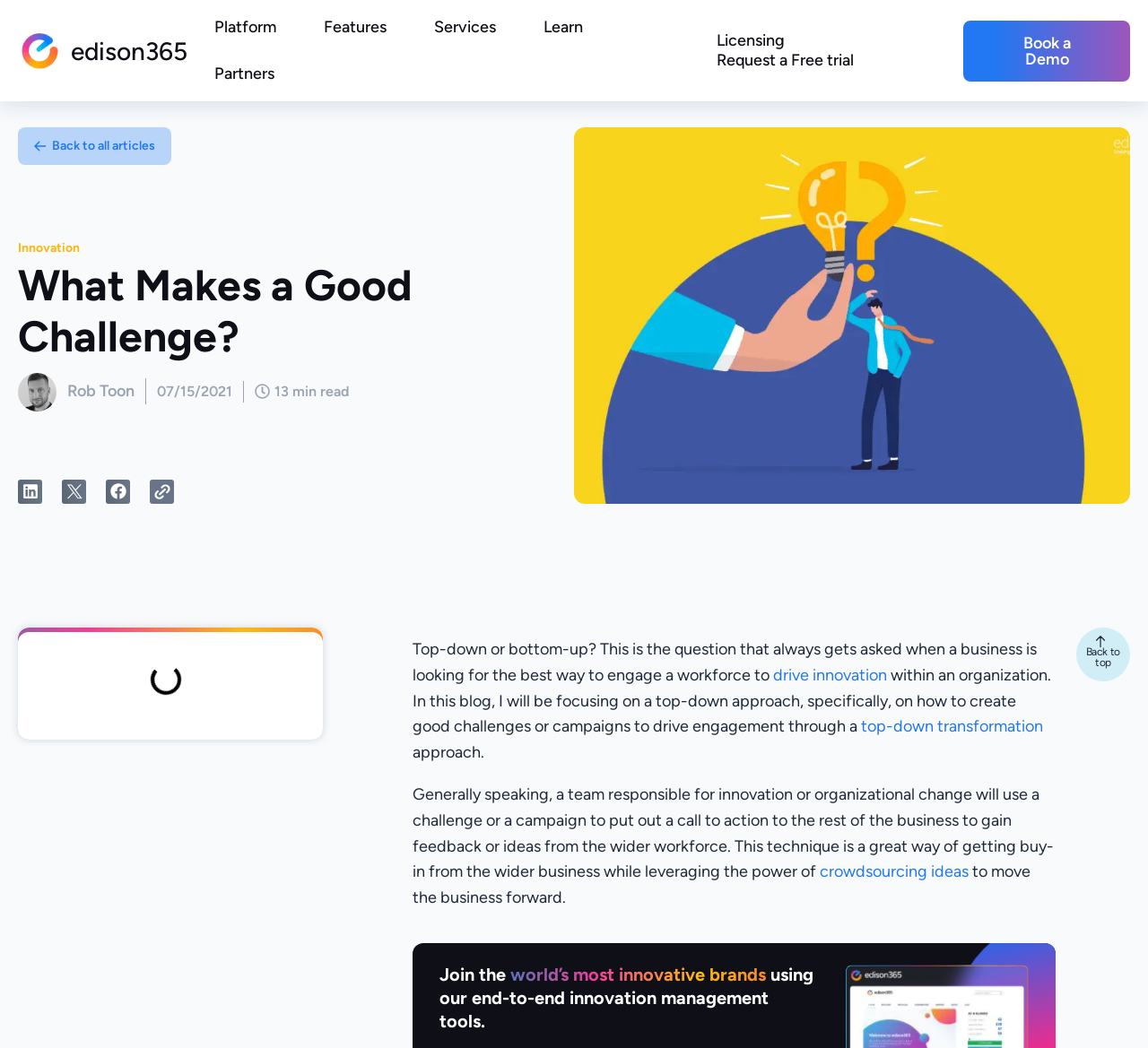Locate and provide the bounding box coordinates for the HTML element that matches this description: "Request a Free trial".

[0.625, 0.048, 0.744, 0.067]